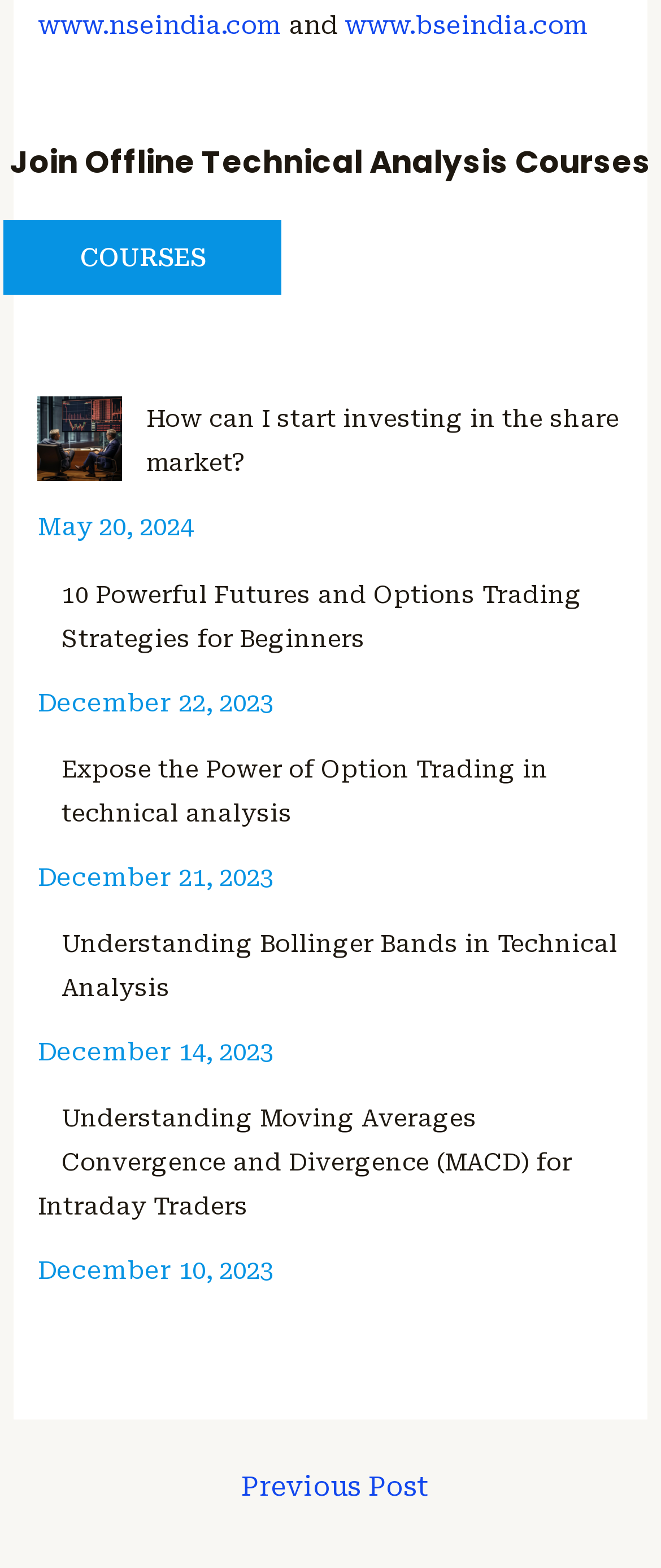Please locate the bounding box coordinates of the region I need to click to follow this instruction: "Explore offline technical analysis courses".

[0.006, 0.089, 0.994, 0.119]